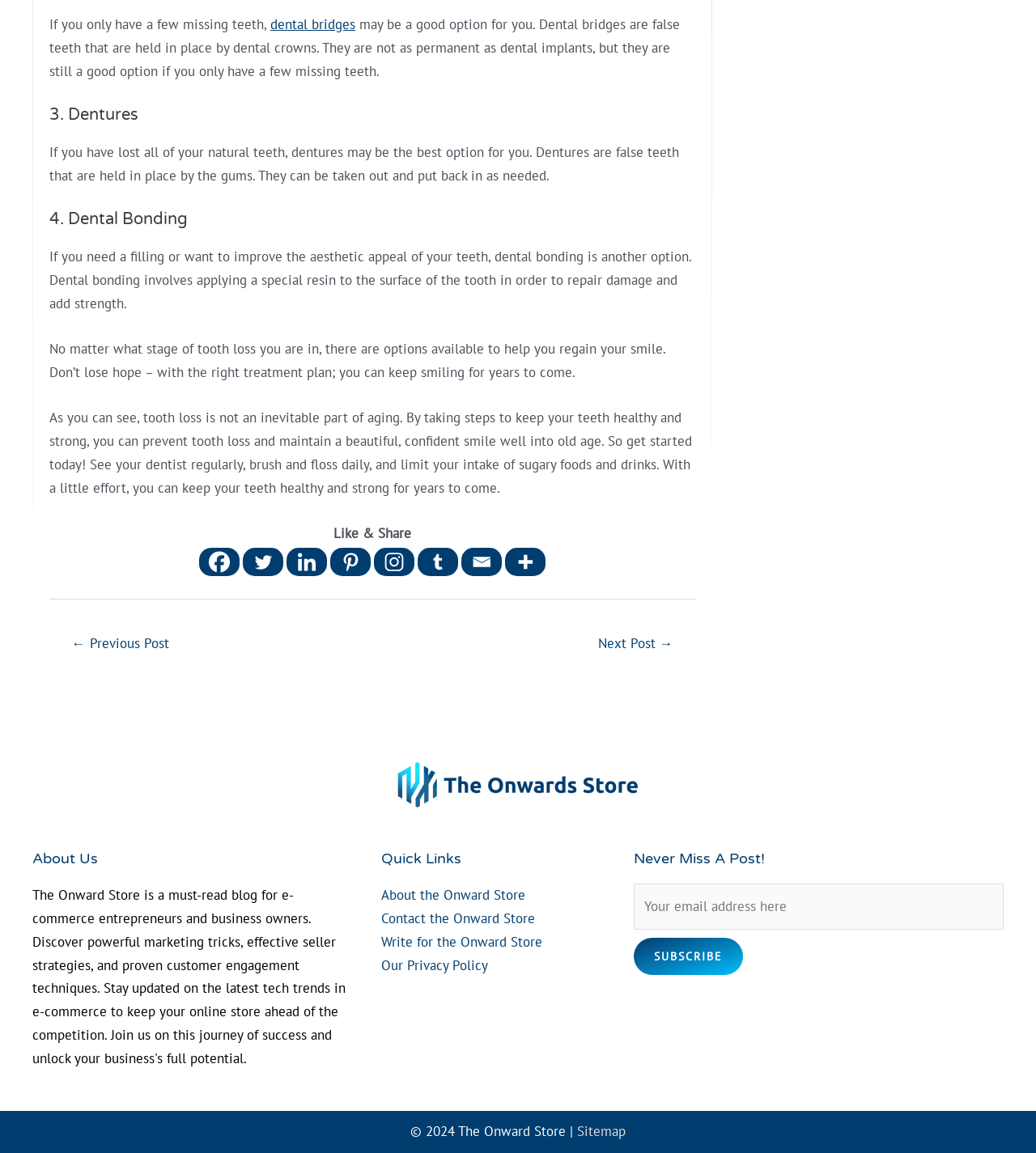What holds dentures in place?
Use the image to answer the question with a single word or phrase.

Gums